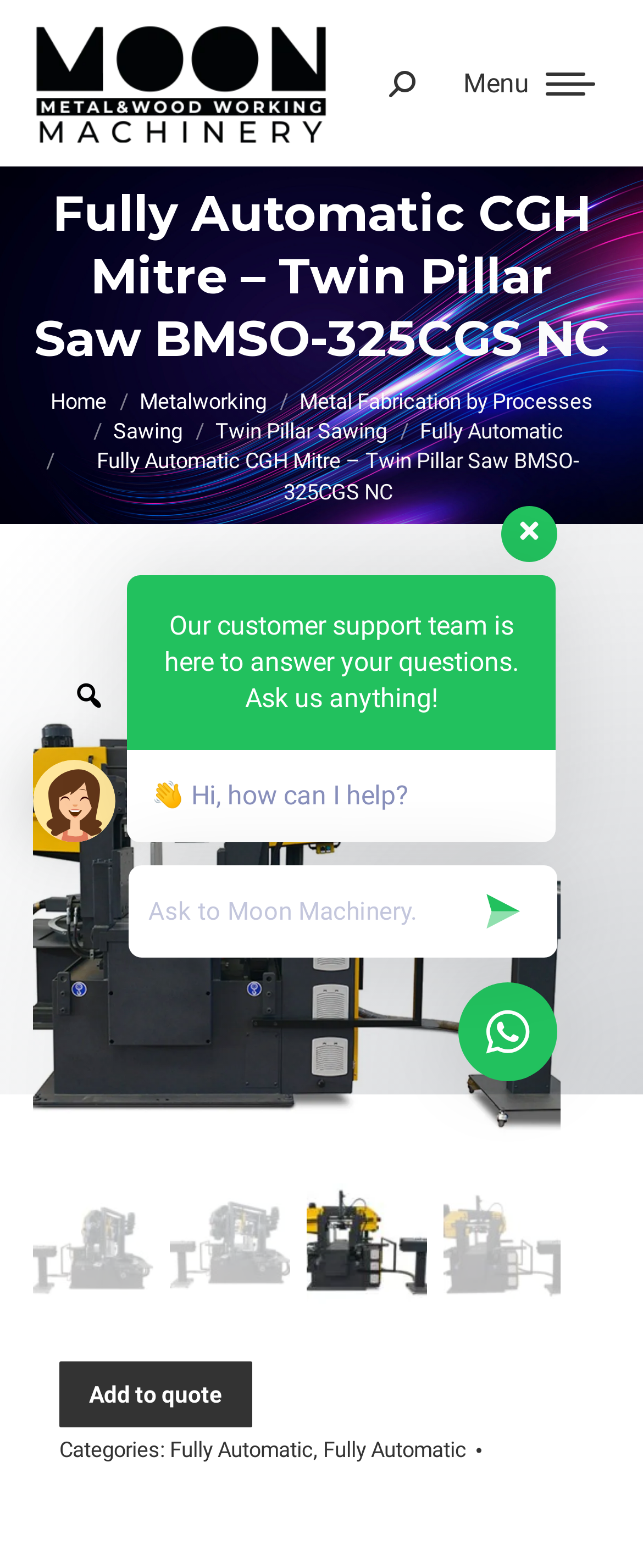Pinpoint the bounding box coordinates of the clickable area needed to execute the instruction: "Click the mobile menu icon". The coordinates should be specified as four float numbers between 0 and 1, i.e., [left, top, right, bottom].

[0.697, 0.03, 0.949, 0.076]